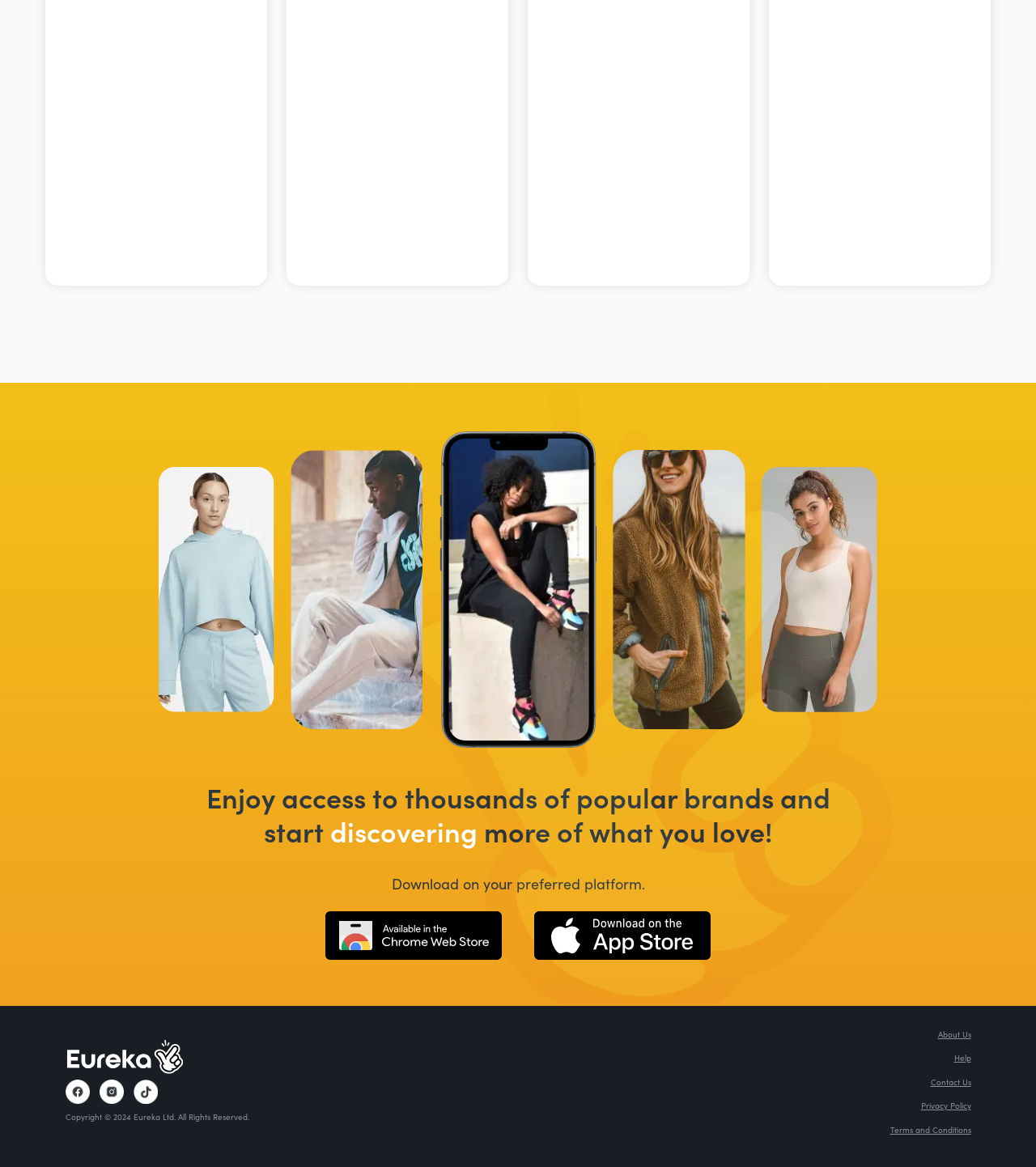Could you determine the bounding box coordinates of the clickable element to complete the instruction: "Scan to download Eureka"? Provide the coordinates as four float numbers between 0 and 1, i.e., [left, top, right, bottom].

[0.316, 0.238, 0.684, 0.308]